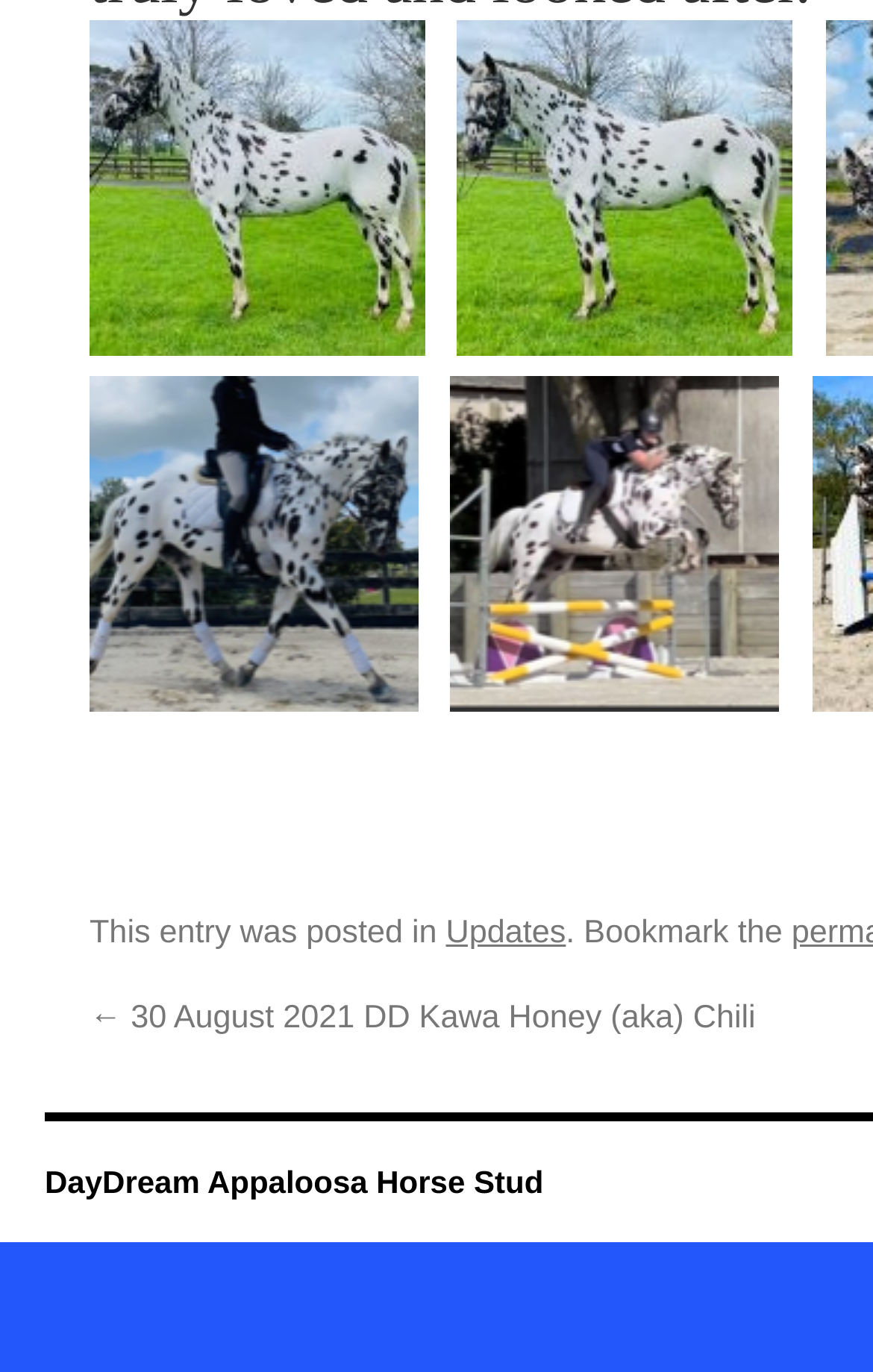How many words are in the title of the latest post?
Kindly offer a detailed explanation using the data available in the image.

I found the link '← 30 August 2021 DD Kawa Honey (aka) Chili' which appears to be the title of the latest post, and counted the individual words to get a total of 7 words.